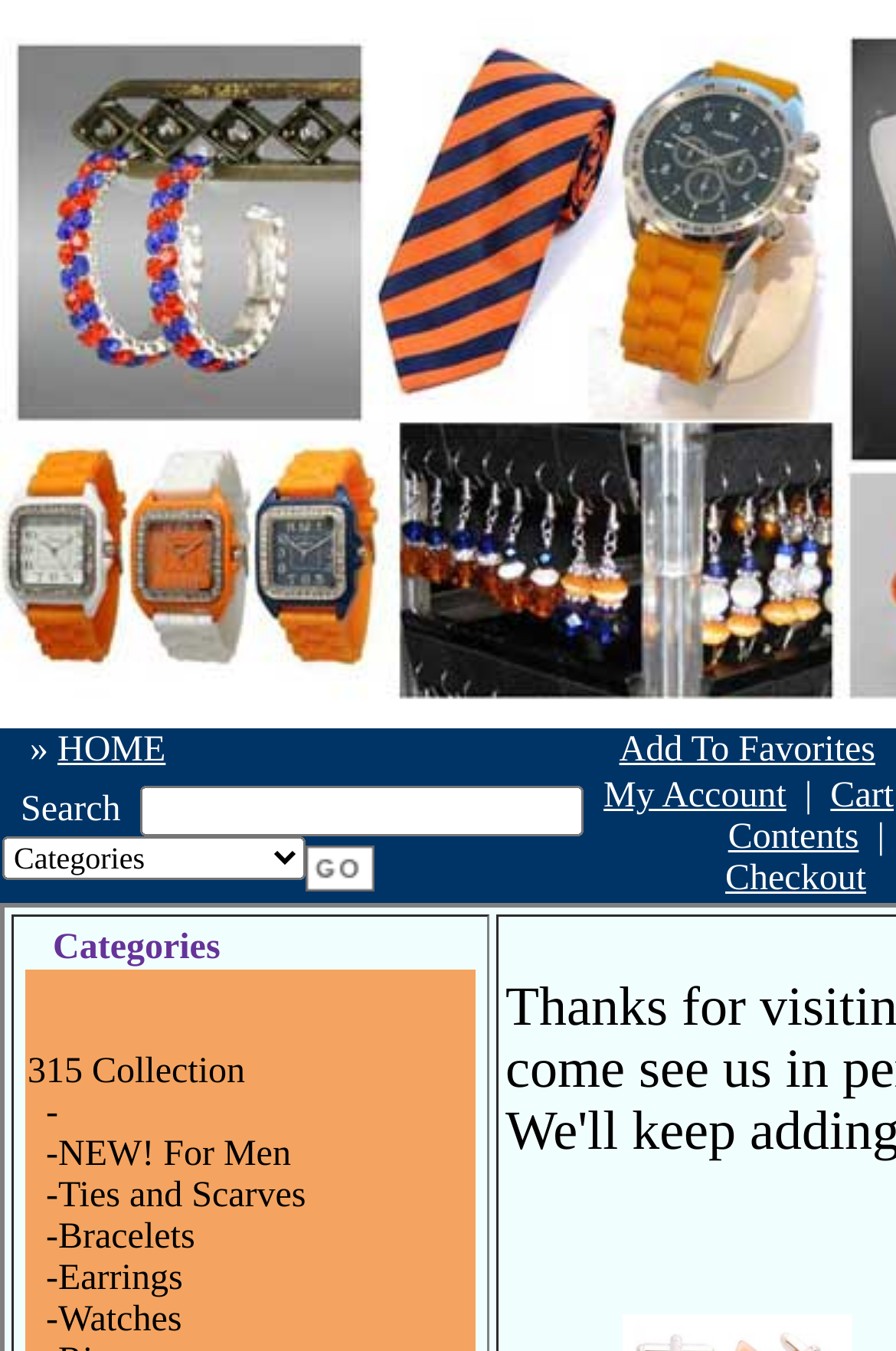Please determine the bounding box coordinates, formatted as (top-left x, top-left y, bottom-right x, bottom-right y), with all values as floating point numbers between 0 and 1. Identify the bounding box of the region described as: parent_node: Categories alt="Search" title="Search"

[0.341, 0.626, 0.418, 0.66]